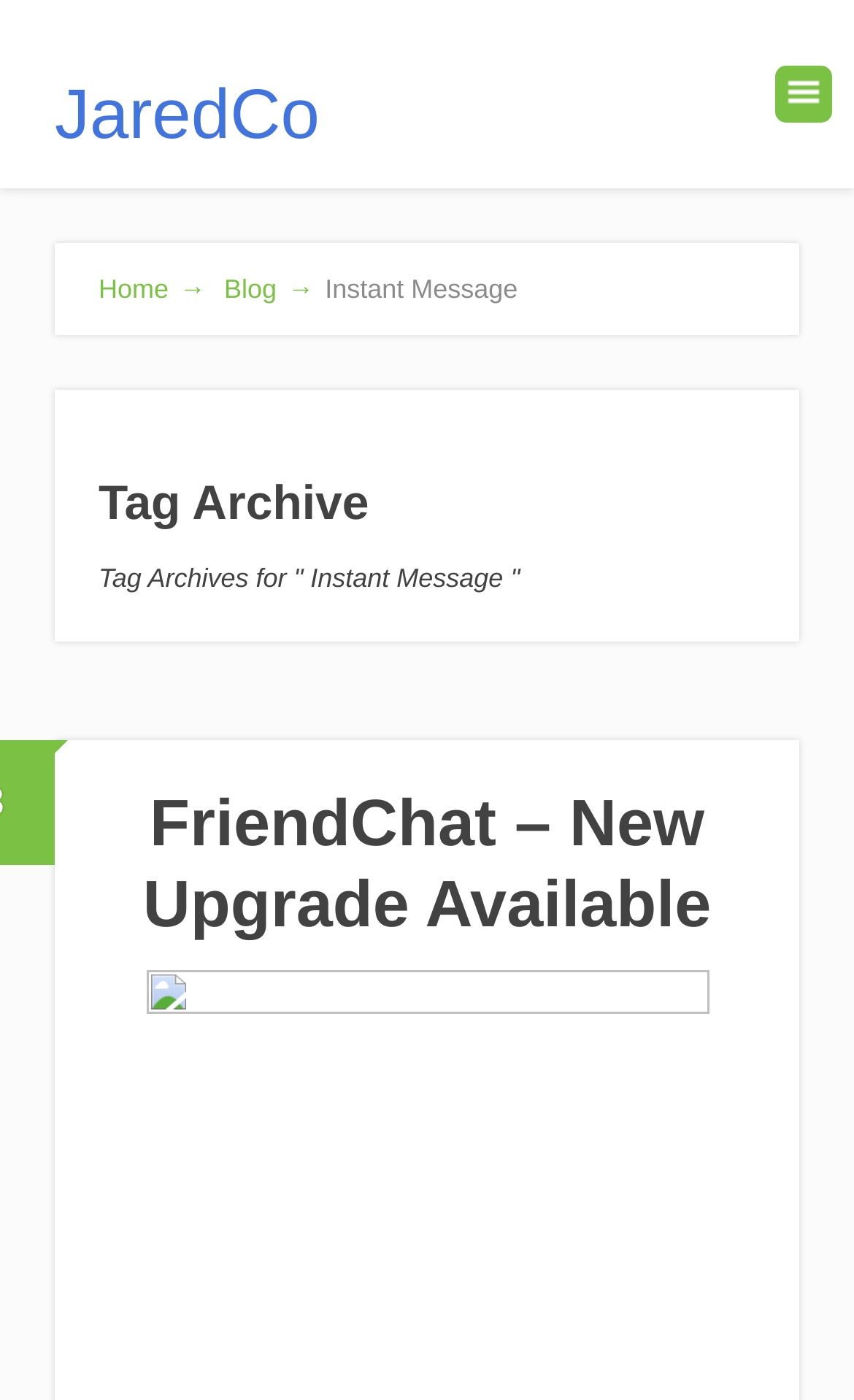Based on the element description: "JaredCo", identify the UI element and provide its bounding box coordinates. Use four float numbers between 0 and 1, [left, top, right, bottom].

[0.064, 0.053, 0.374, 0.109]